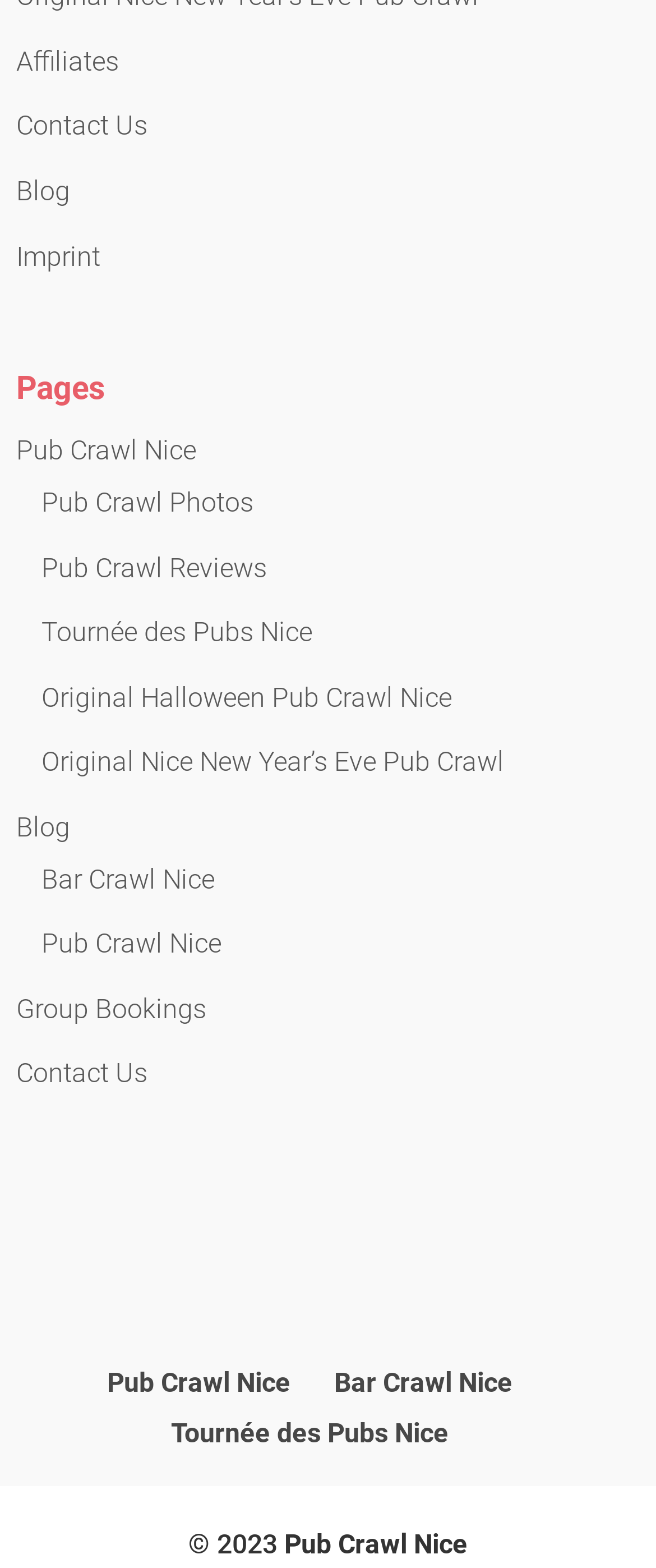Identify the bounding box for the given UI element using the description provided. Coordinates should be in the format (top-left x, top-left y, bottom-right x, bottom-right y) and must be between 0 and 1. Here is the description: Tournée des Pubs Nice

[0.063, 0.393, 0.476, 0.413]